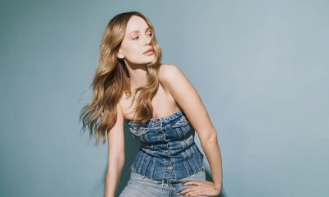What is the overall mood of the composition?
Use the information from the screenshot to give a comprehensive response to the question.

The overall composition suggests a sense of confidence and poise, reflecting modern fashion aesthetics, which is achieved through the woman's elegant pose, the soft lighting, and the trendy outfit.